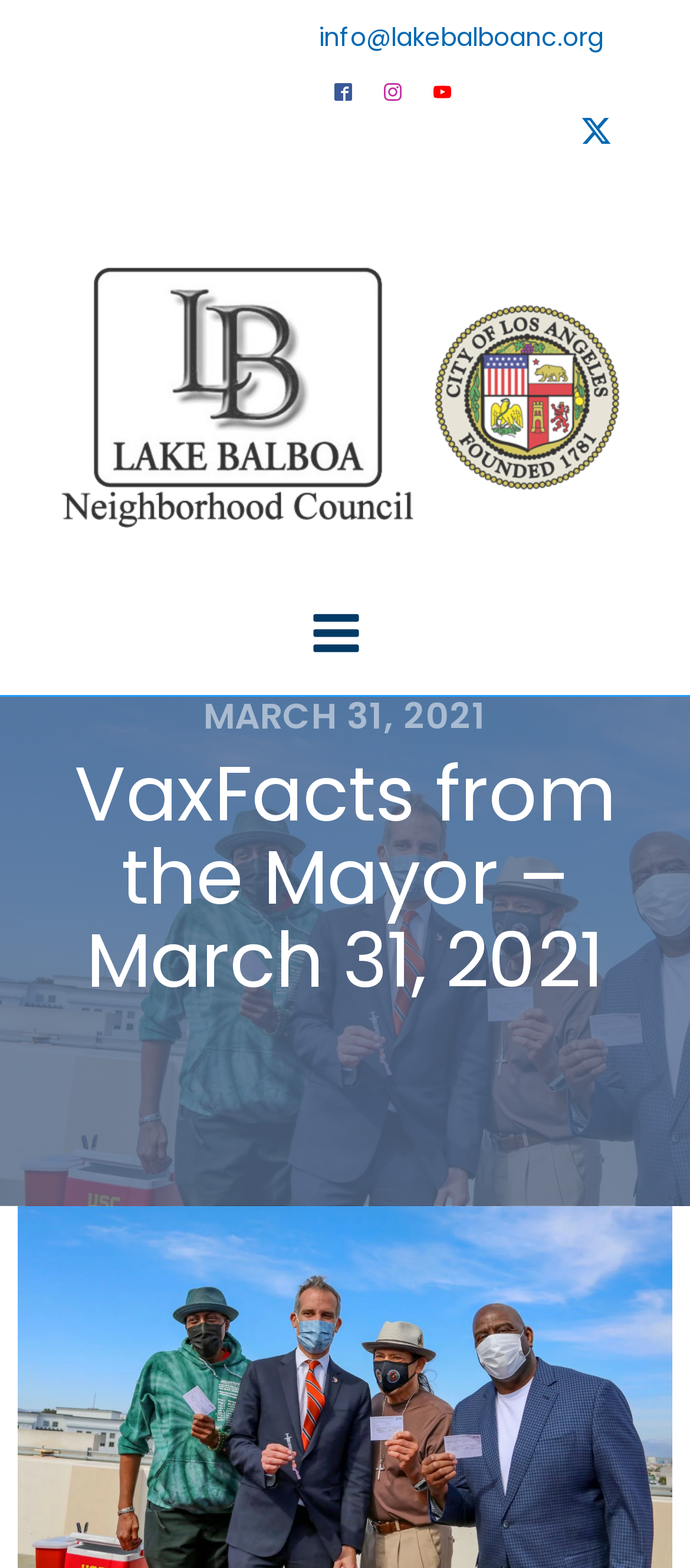How many social media links are present on the webpage?
Provide a concise answer using a single word or phrase based on the image.

4